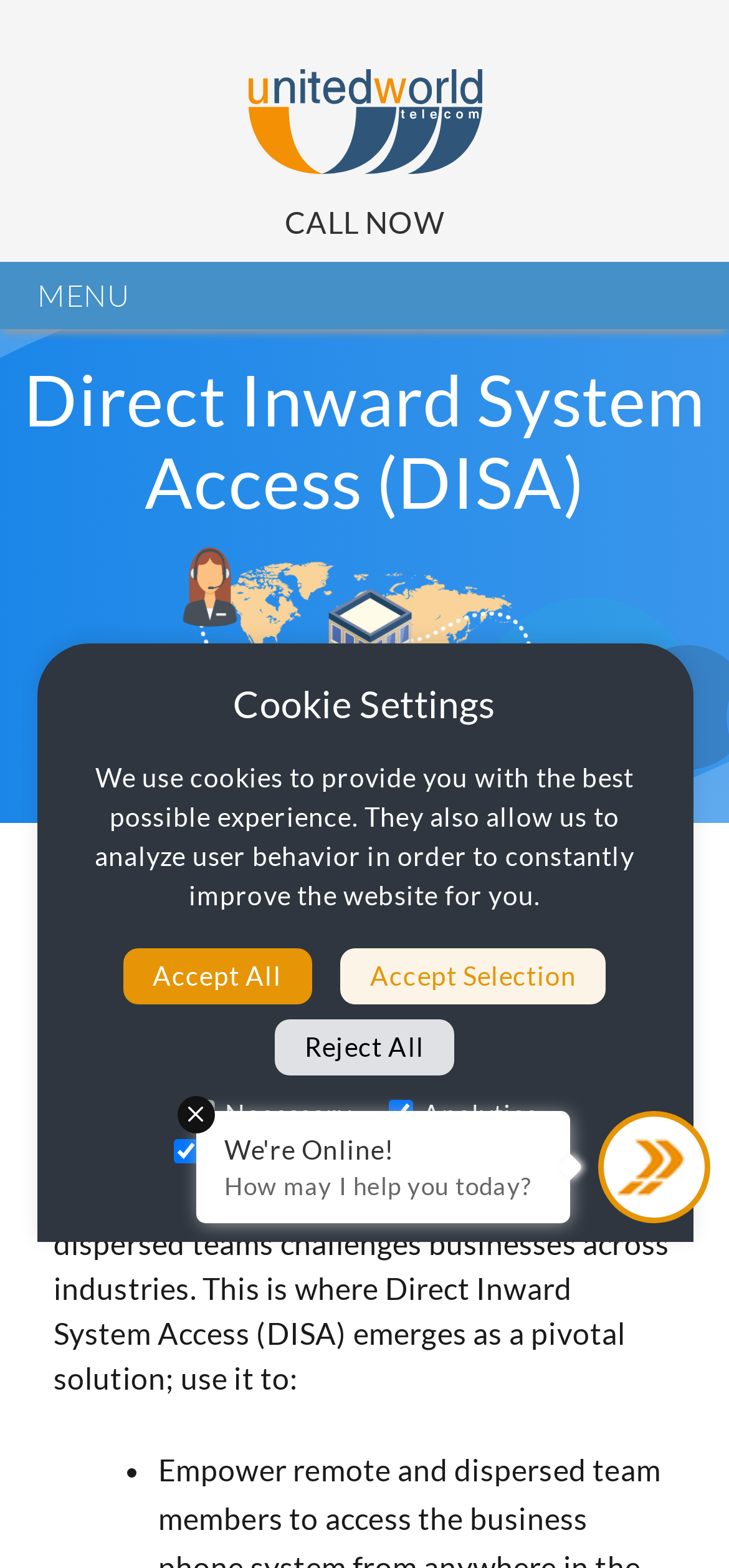What is the company name on the top left?
Please provide a single word or phrase based on the screenshot.

United World Telecom